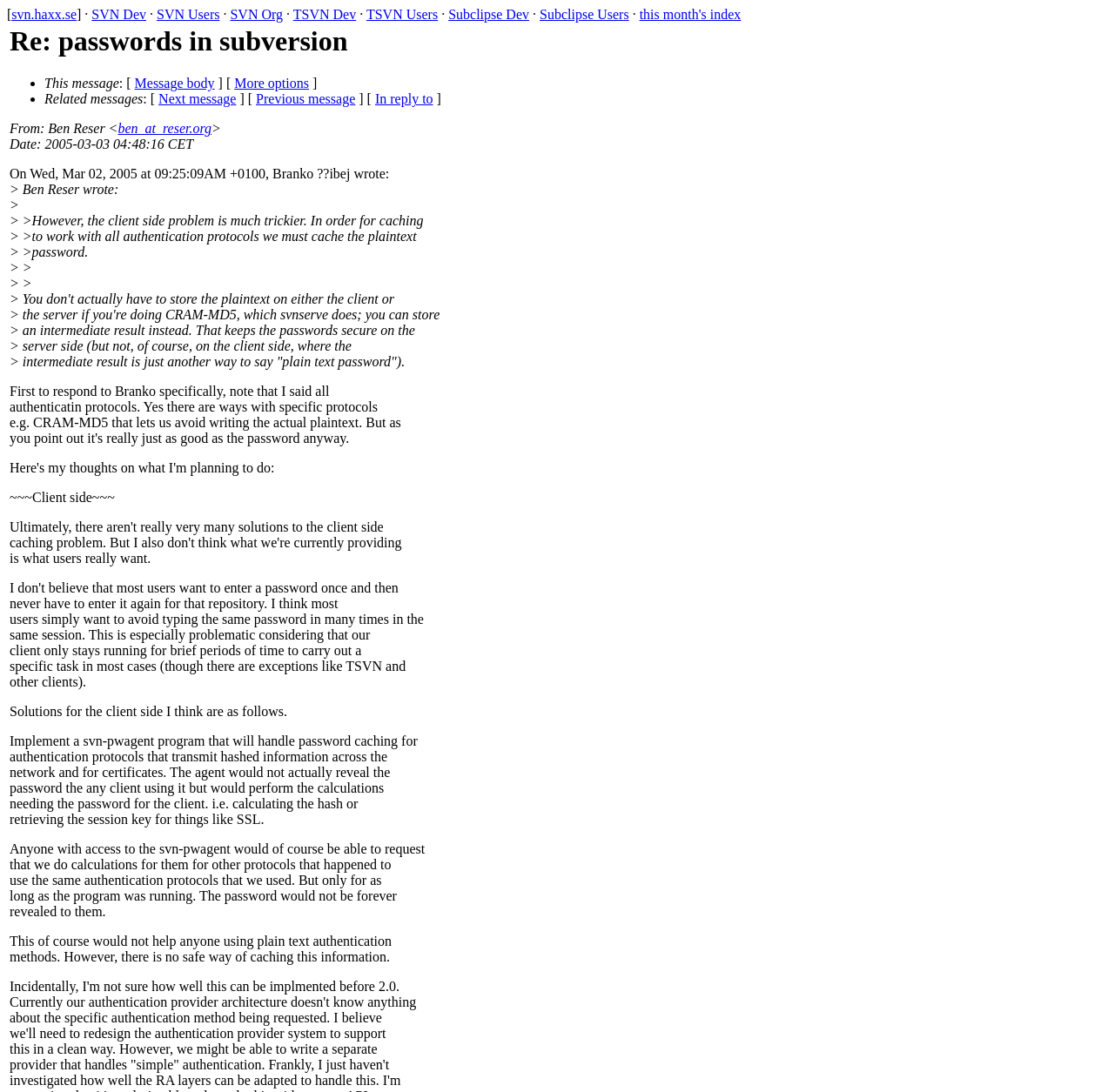Identify the primary heading of the webpage and provide its text.

Re: passwords in subversion